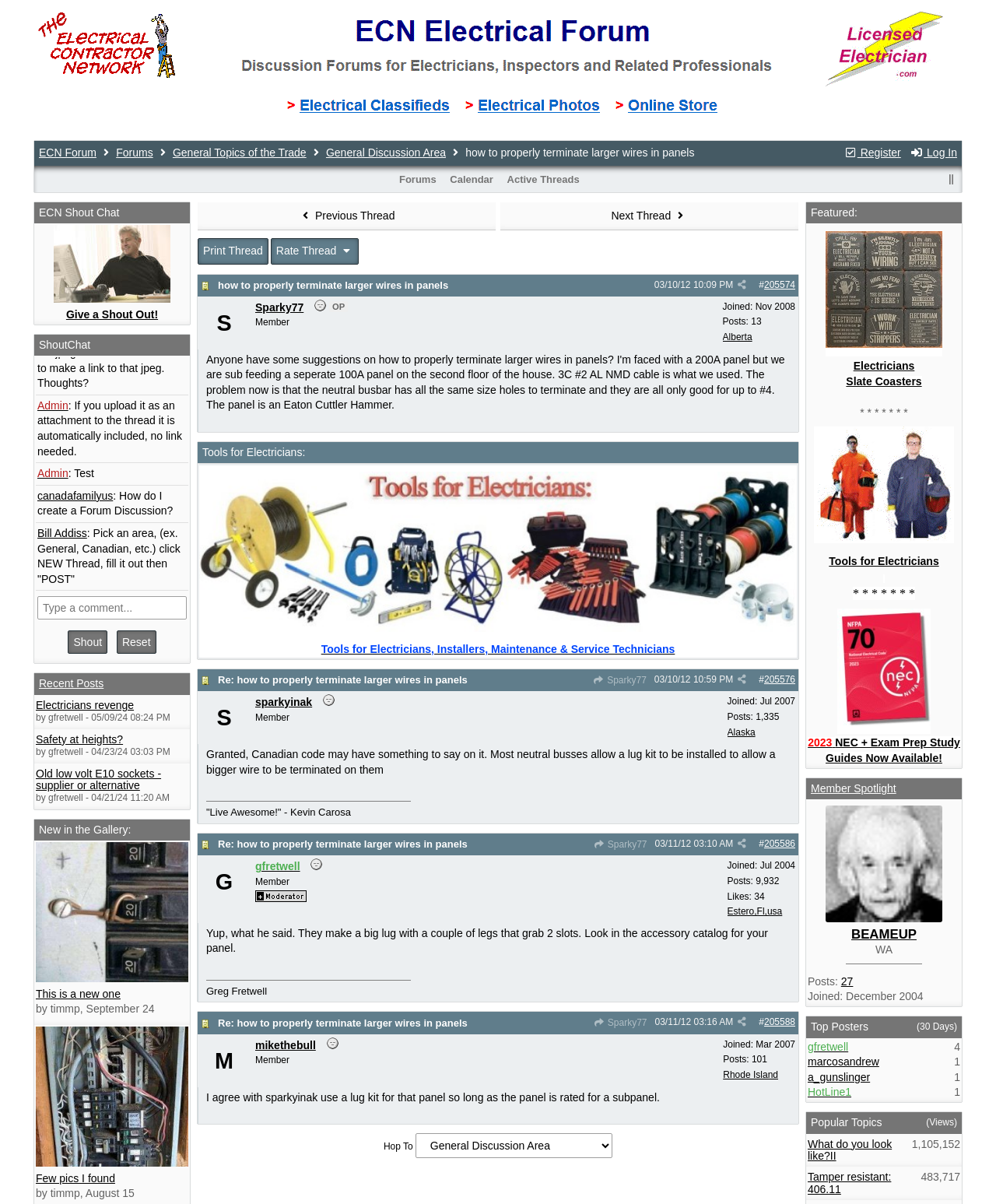Please specify the bounding box coordinates for the clickable region that will help you carry out the instruction: "Search for something".

None